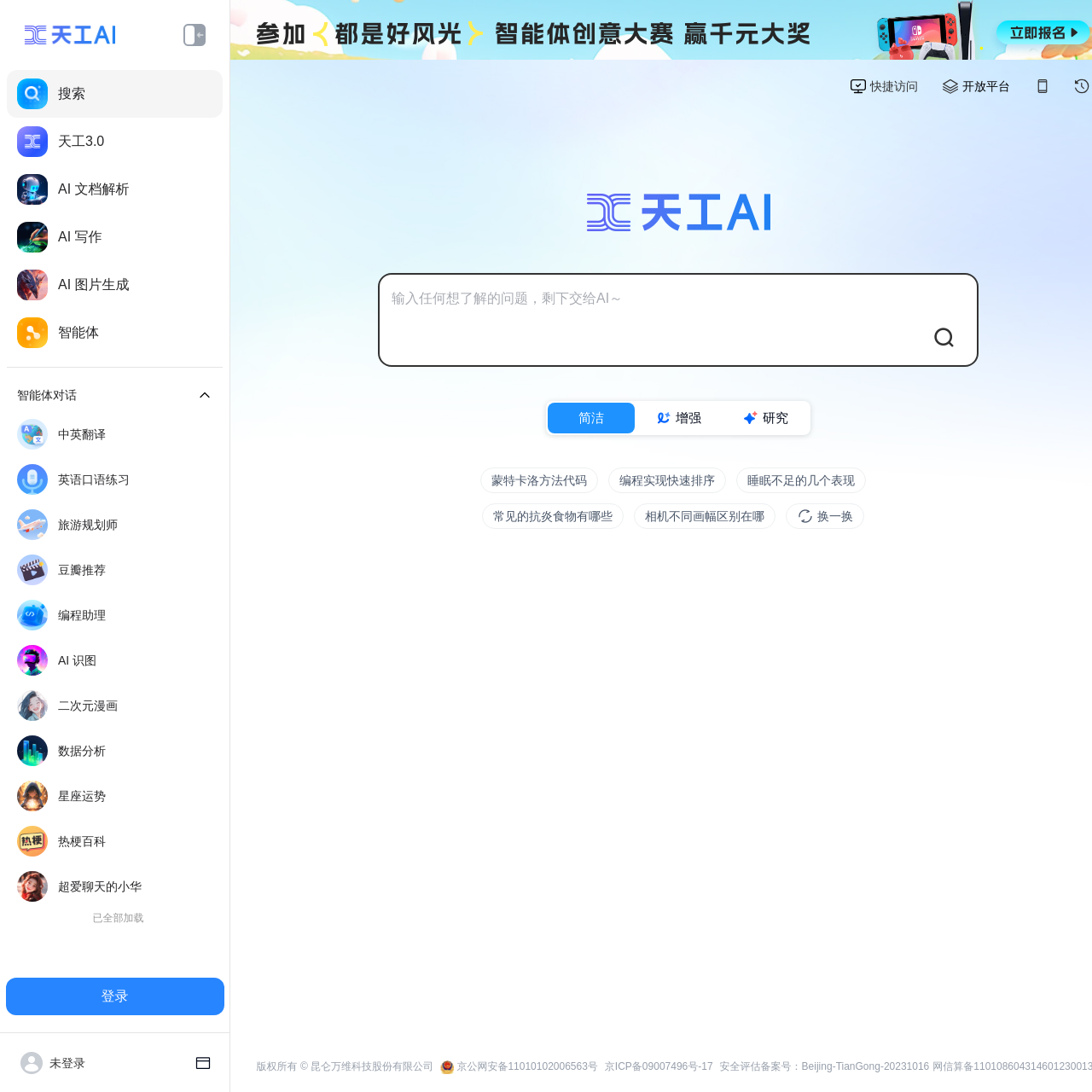Could you provide the bounding box coordinates for the portion of the screen to click to complete this instruction: "Chat with AI"?

[0.053, 0.805, 0.13, 0.818]